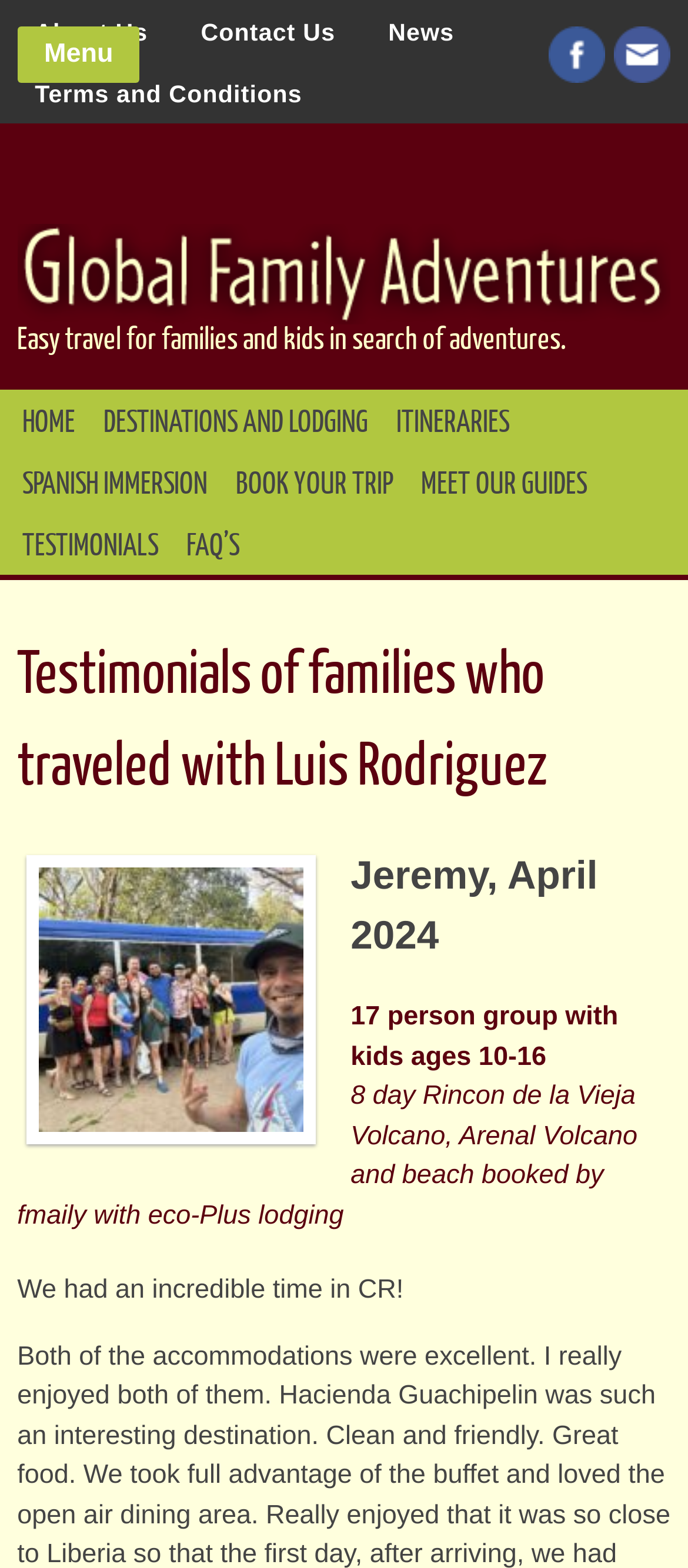Determine the bounding box coordinates for the UI element described. Format the coordinates as (top-left x, top-left y, bottom-right x, bottom-right y) and ensure all values are between 0 and 1. Element description: Contact Us

[0.266, 0.0, 0.513, 0.039]